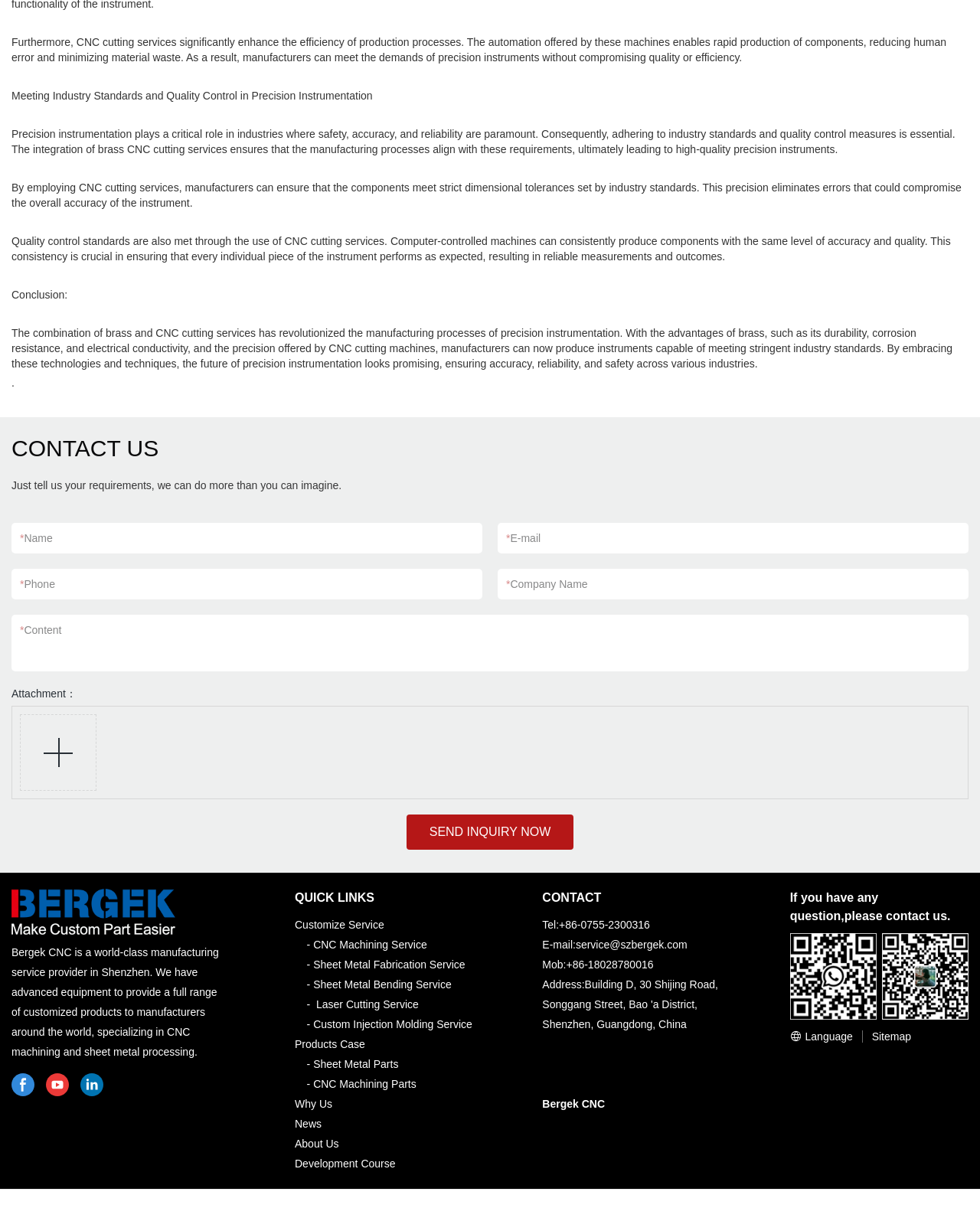Select the bounding box coordinates of the element I need to click to carry out the following instruction: "Click the Bergek CNC link".

[0.012, 0.728, 0.199, 0.766]